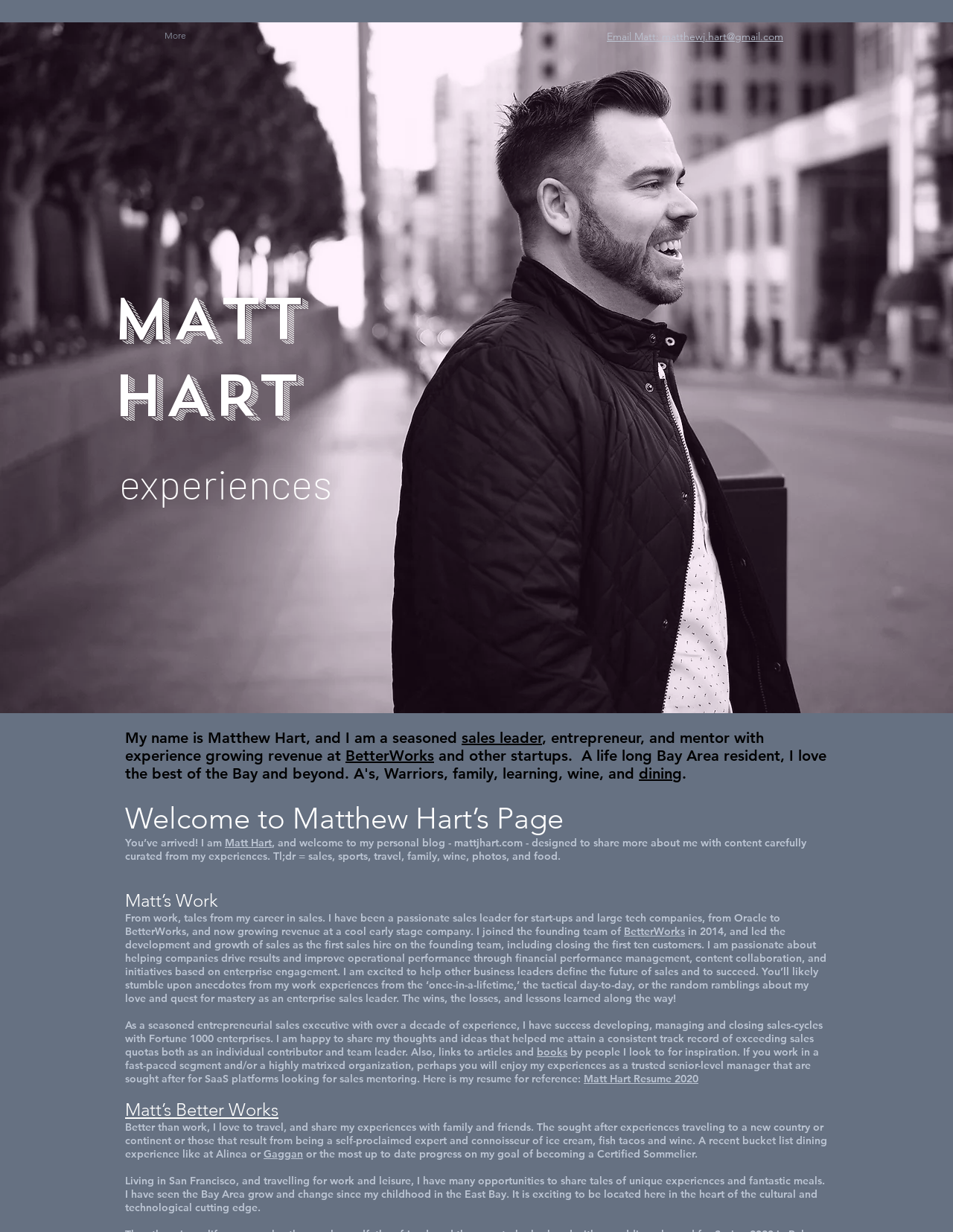What is the name of the restaurant Matthew Hart mentions?
Make sure to answer the question with a detailed and comprehensive explanation.

The restaurant name 'Alinea' is mentioned in the section 'Matt’s Better Works' where Matthew Hart talks about his bucket list dining experience.